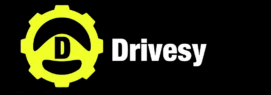What is the shape of the letter 'D' in the logo?
Based on the image, answer the question with as much detail as possible.

The logo incorporates a stylized yellow gear, symbolizing automotive or mechanical themes, alongside a friendly, rounded letter 'D' at its center, which adds a modern touch.